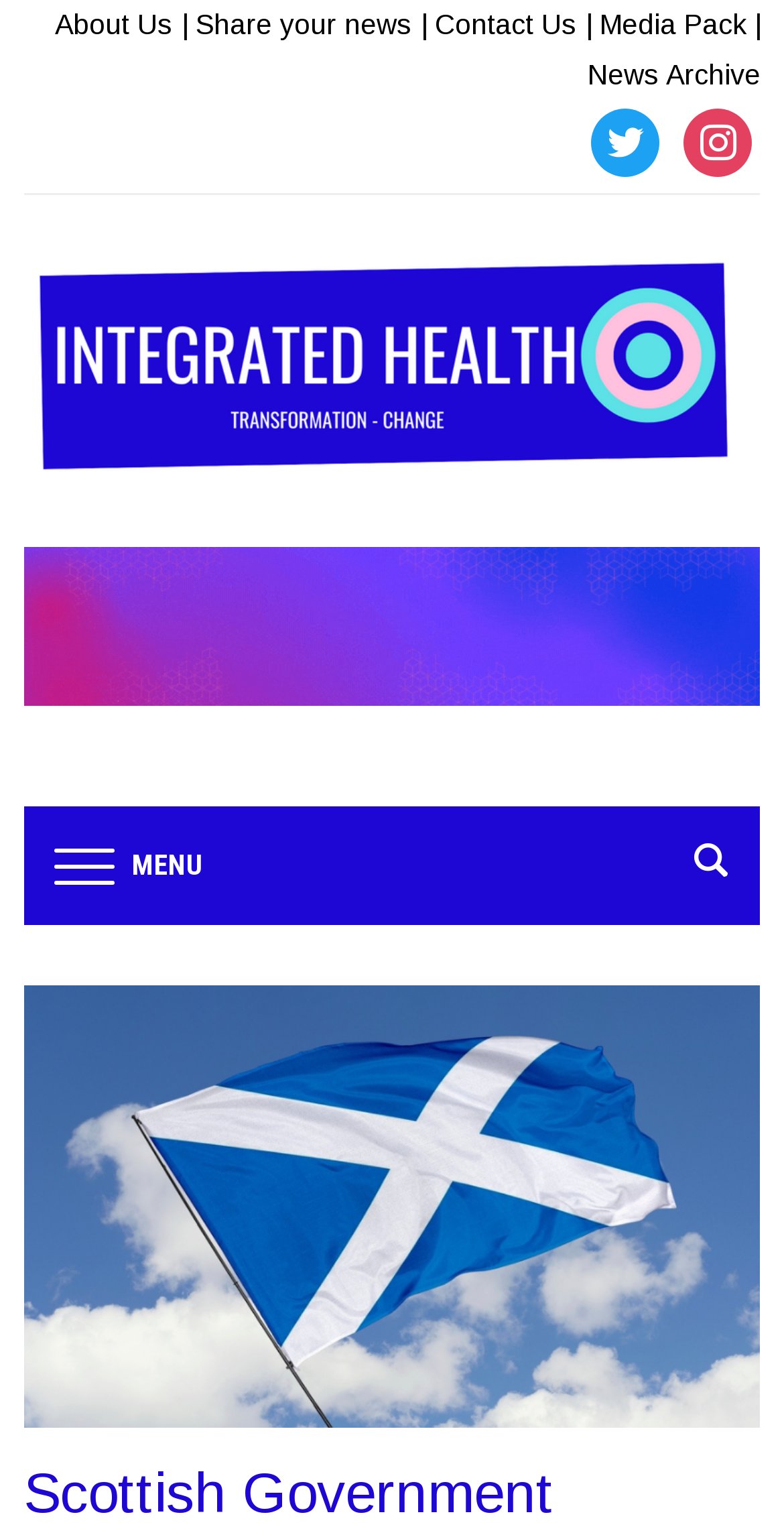Kindly provide the bounding box coordinates of the section you need to click on to fulfill the given instruction: "Enter your name".

None